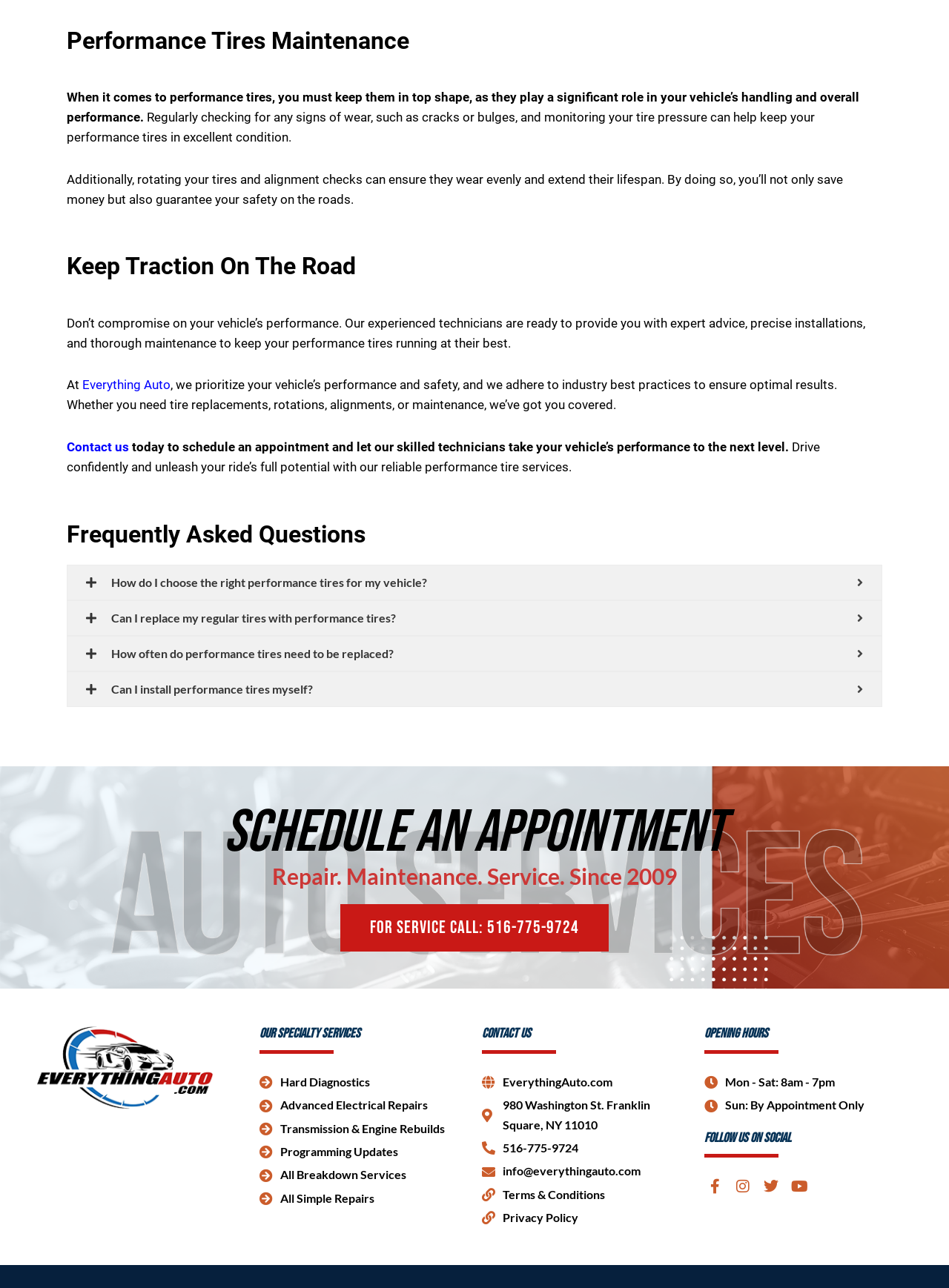Who can provide expert advice on performance tires?
Please utilize the information in the image to give a detailed response to the question.

The webpage mentions that the experienced technicians at Everything Auto are ready to provide expert advice, precise installations, and thorough maintenance to keep performance tires running at their best.